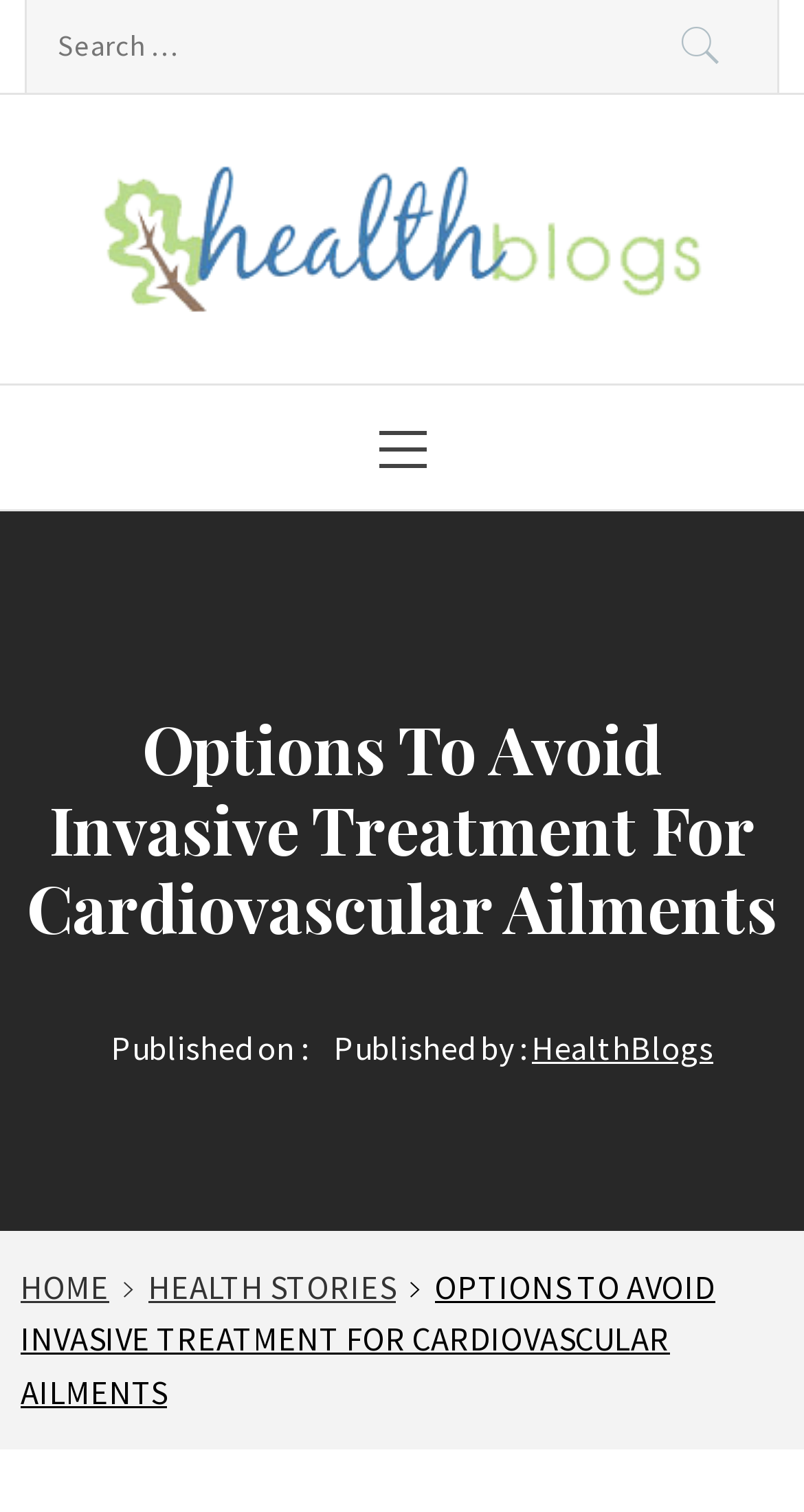Please identify the bounding box coordinates of the element that needs to be clicked to perform the following instruction: "search for a keyword".

[0.031, 0.0, 0.969, 0.061]